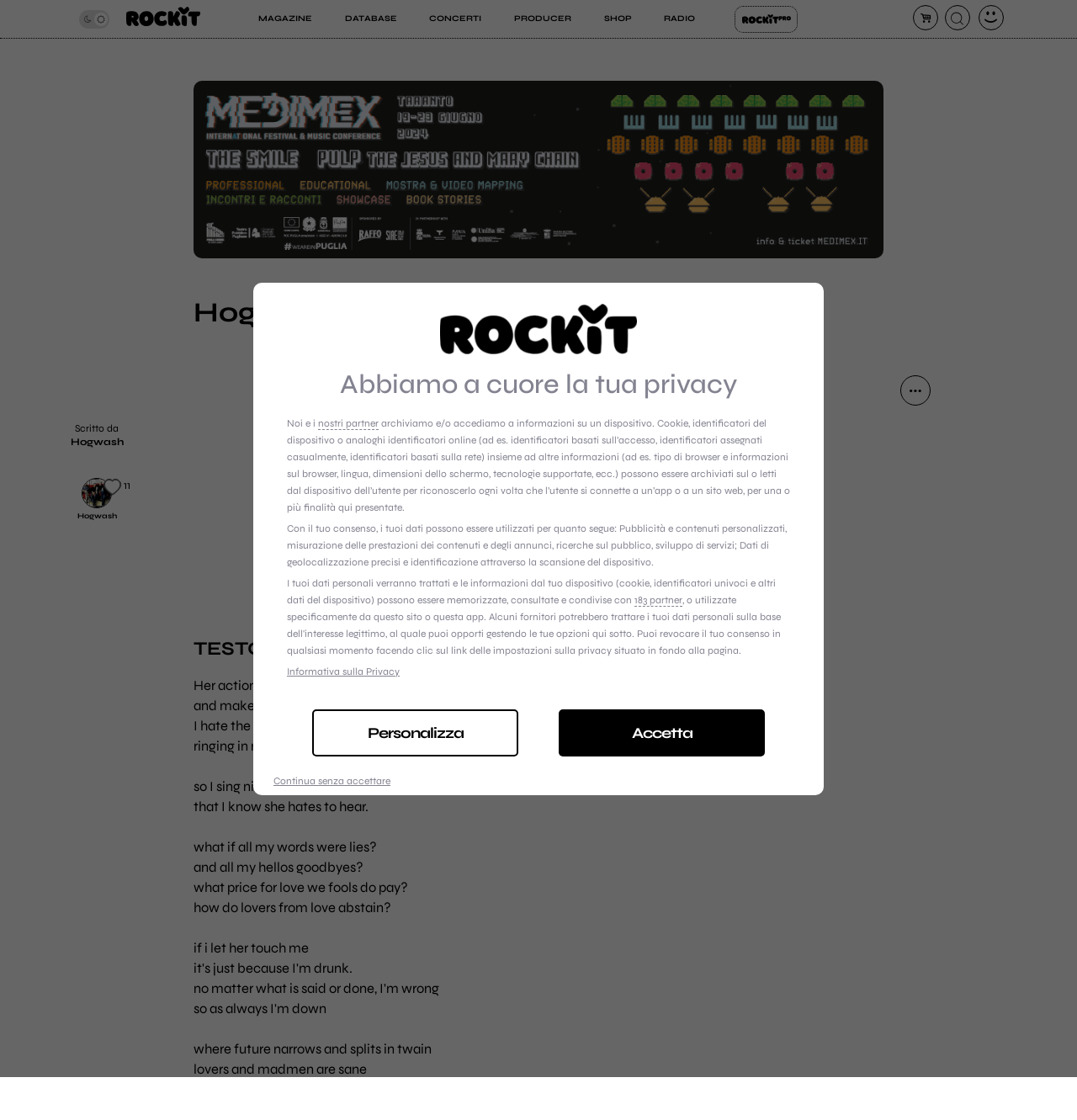Please identify the bounding box coordinates of the clickable element to fulfill the following instruction: "share on facebook". The coordinates should be four float numbers between 0 and 1, i.e., [left, top, right, bottom].

[0.836, 0.488, 0.864, 0.515]